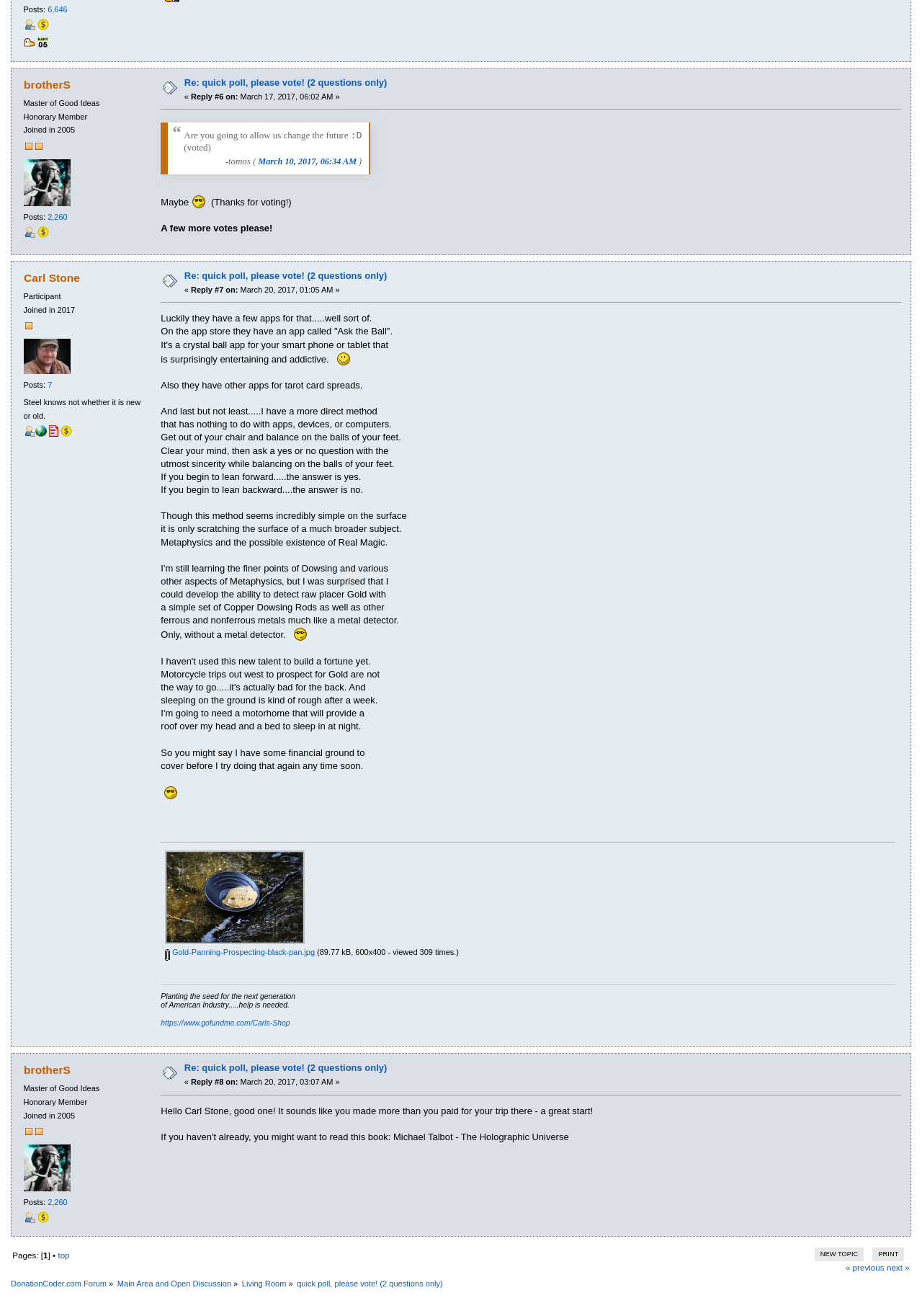What is the username of the first user?
Could you answer the question with a detailed and thorough explanation?

The first user's username is 'brotherS' which can be found in the heading element with the text 'brotherS'.